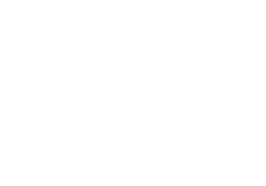What is the relevance of the showcased technology in the industry?
Please answer the question with as much detail and depth as you can.

The caption states that the integration of modern technology in traditional systems aims to enhance safety and efficiency, highlighting the relevance and innovation of the showcased technology in the industry.